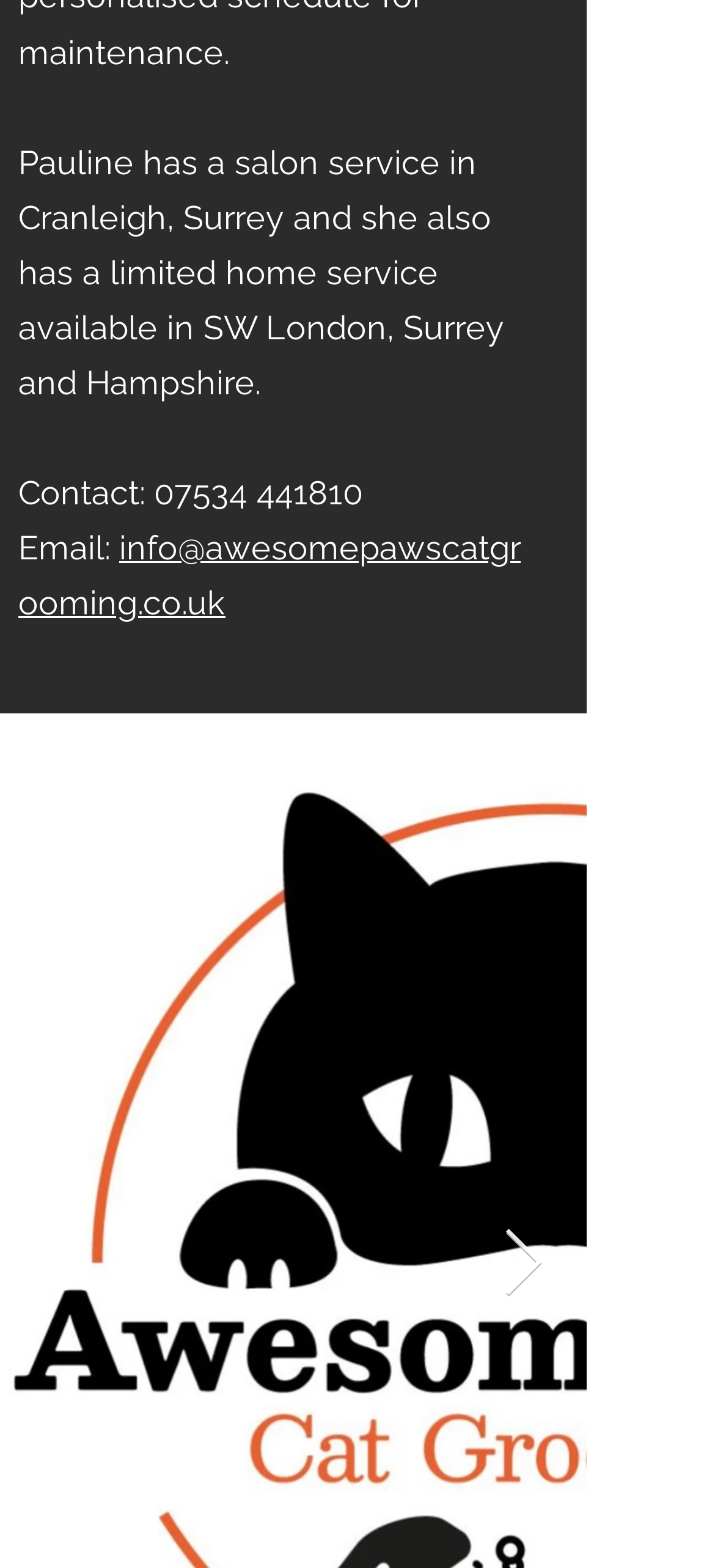Given the element description, predict the bounding box coordinates in the format (top-left x, top-left y, bottom-right x, bottom-right y). Make sure all values are between 0 and 1. Here is the element description: aria-label="Next Item"

[0.703, 0.783, 0.762, 0.829]